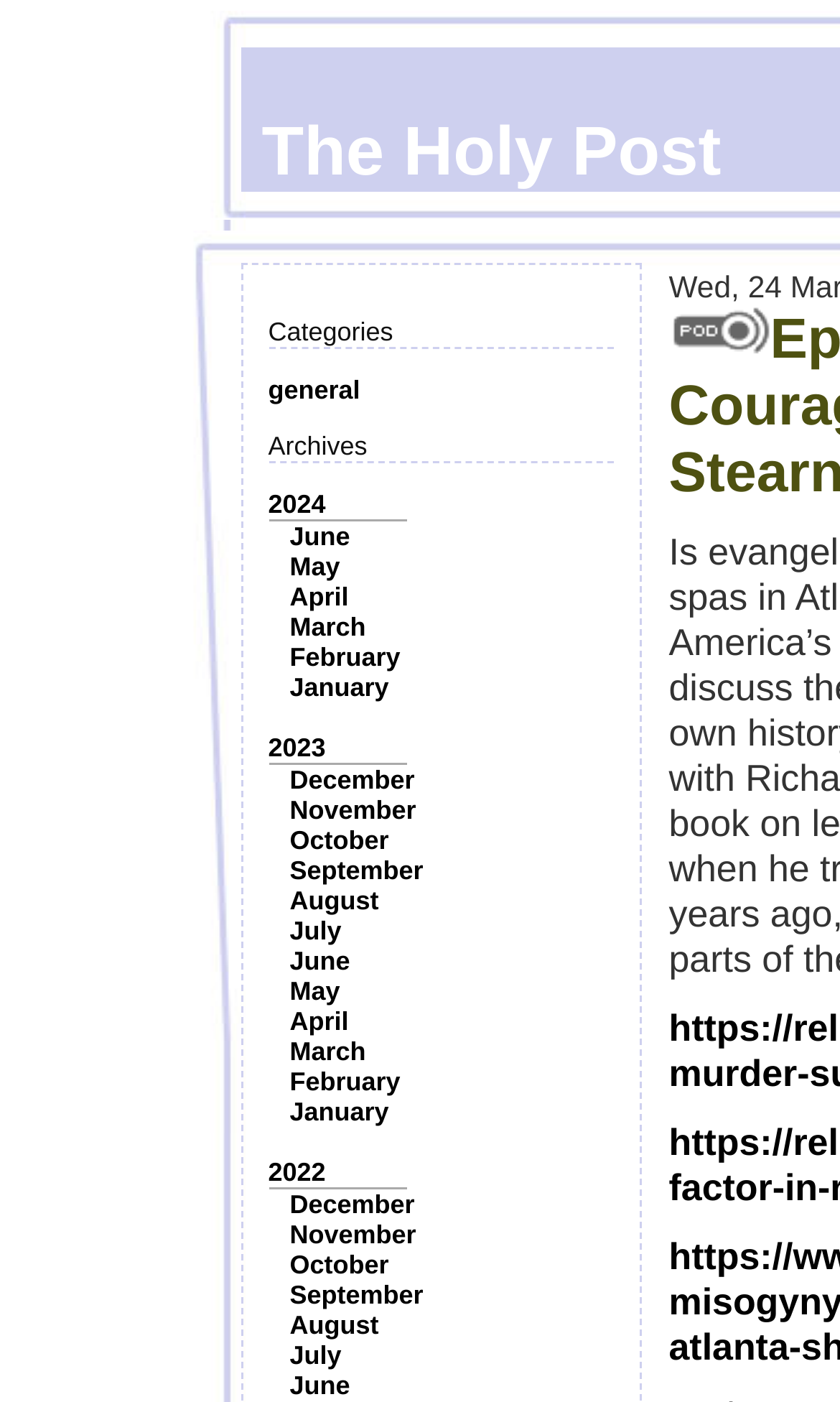Explain the contents of the webpage comprehensively.

The webpage is titled "The Holy Post" and appears to be a blog or archive page. At the top, there is a section with the title "Categories" followed by a link to "general". Below this, there is a section titled "Archives" with links to various years, including 2024, 2023, and 2022. 

Under each year, there are links to individual months, such as June, May, April, and so on. These links are arranged in a vertical column, with the most recent months at the top. 

To the right of the "Archives" section, there is a small image, which is not described. 

The overall layout is organized, with clear headings and concise text, making it easy to navigate and find specific archives.